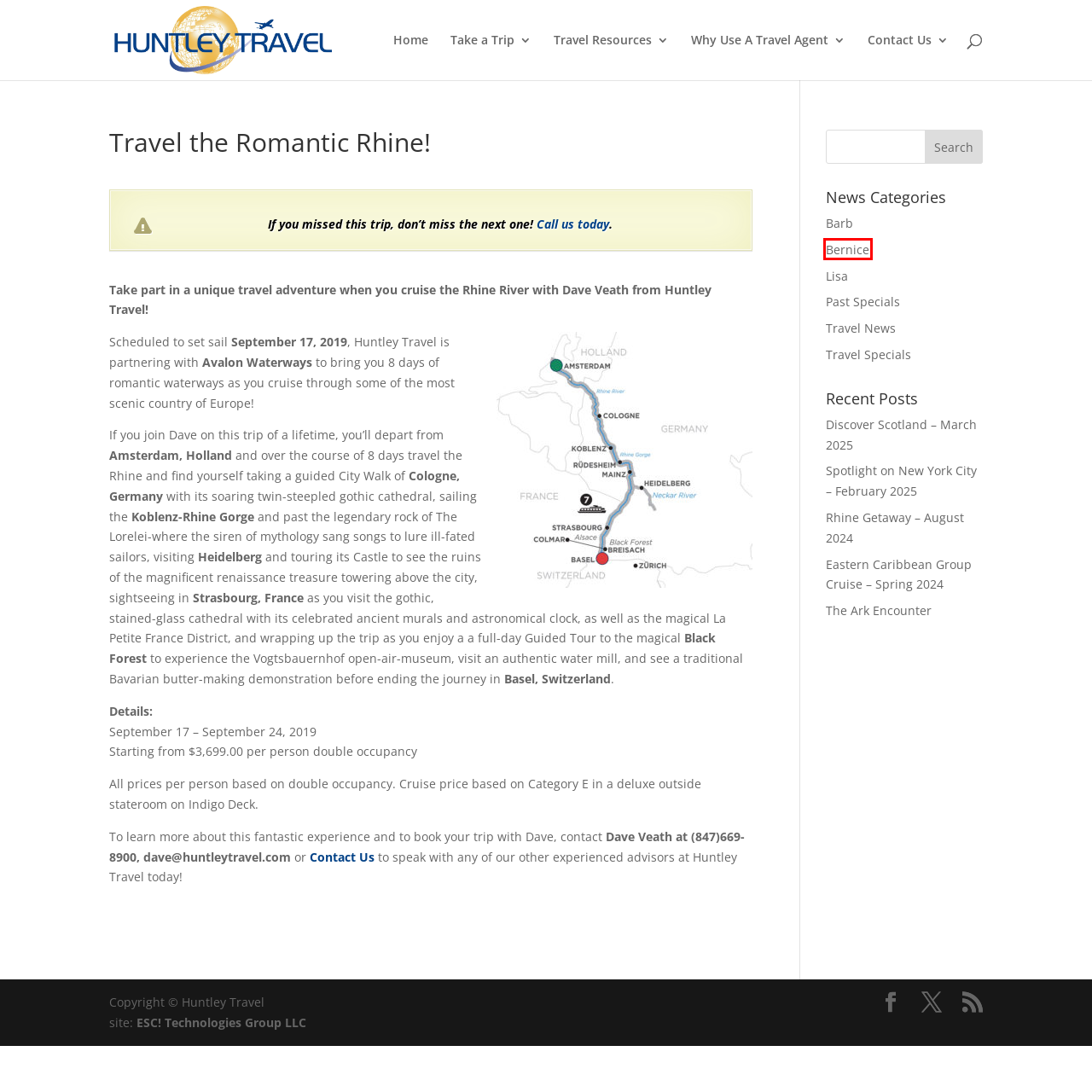You are presented with a screenshot of a webpage with a red bounding box. Select the webpage description that most closely matches the new webpage after clicking the element inside the red bounding box. The options are:
A. Huntley Travel | Specializing in cruises, tours and group travel.
B. Spotlight on New York City – February 2025 | Huntley Travel
C. Rhine Getaway – August 2024 | Huntley Travel
D. Lisa | Huntley Travel
E. Discover Scotland – March 2025 | Huntley Travel
F. Travel News | Huntley Travel
G. Contact Us | Huntley Travel
H. Bernice | Huntley Travel

H